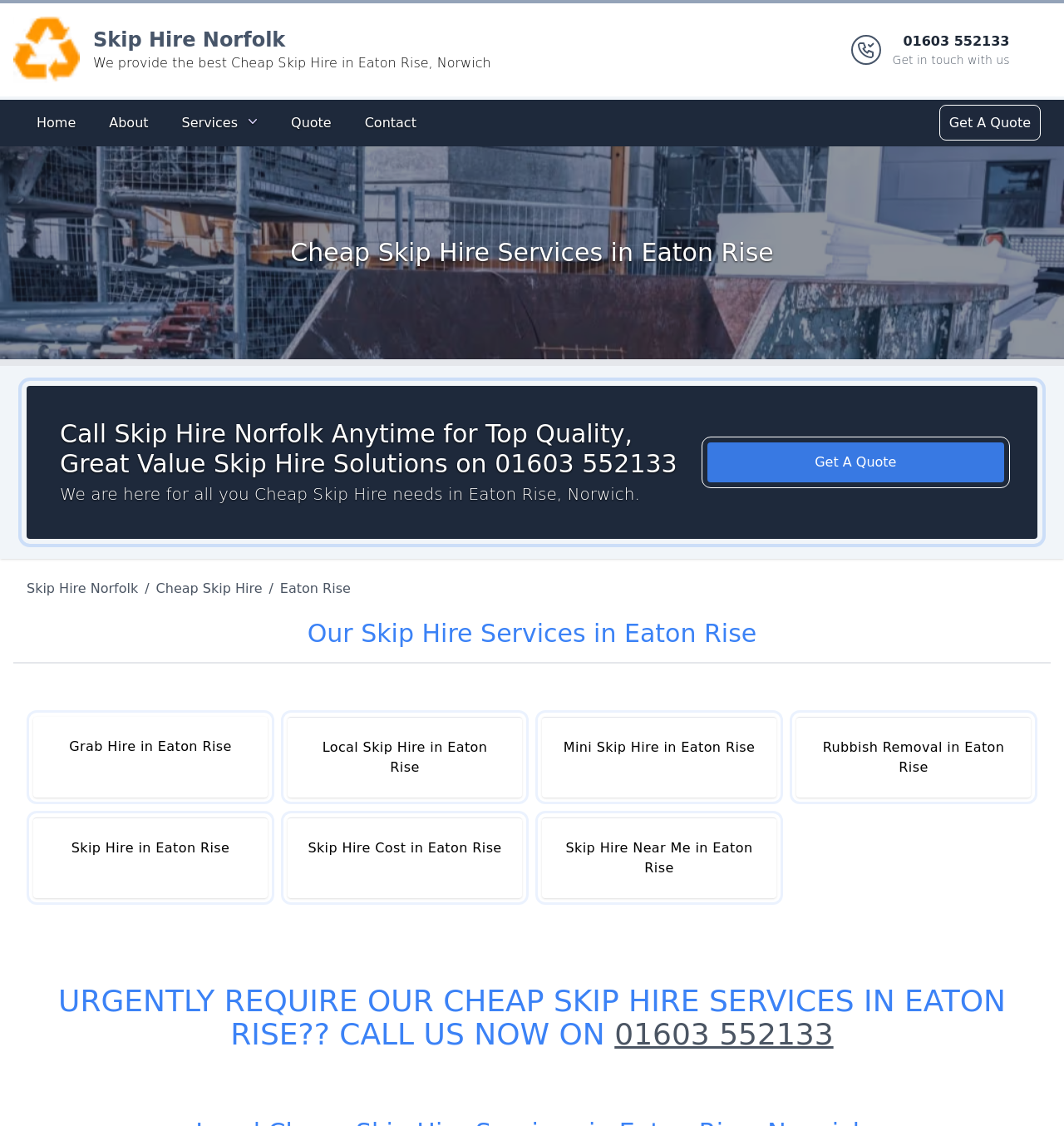Please find the bounding box coordinates of the element that needs to be clicked to perform the following instruction: "Call Skip Hire Norfolk for top quality skip hire solutions". The bounding box coordinates should be four float numbers between 0 and 1, represented as [left, top, right, bottom].

[0.578, 0.903, 0.783, 0.934]